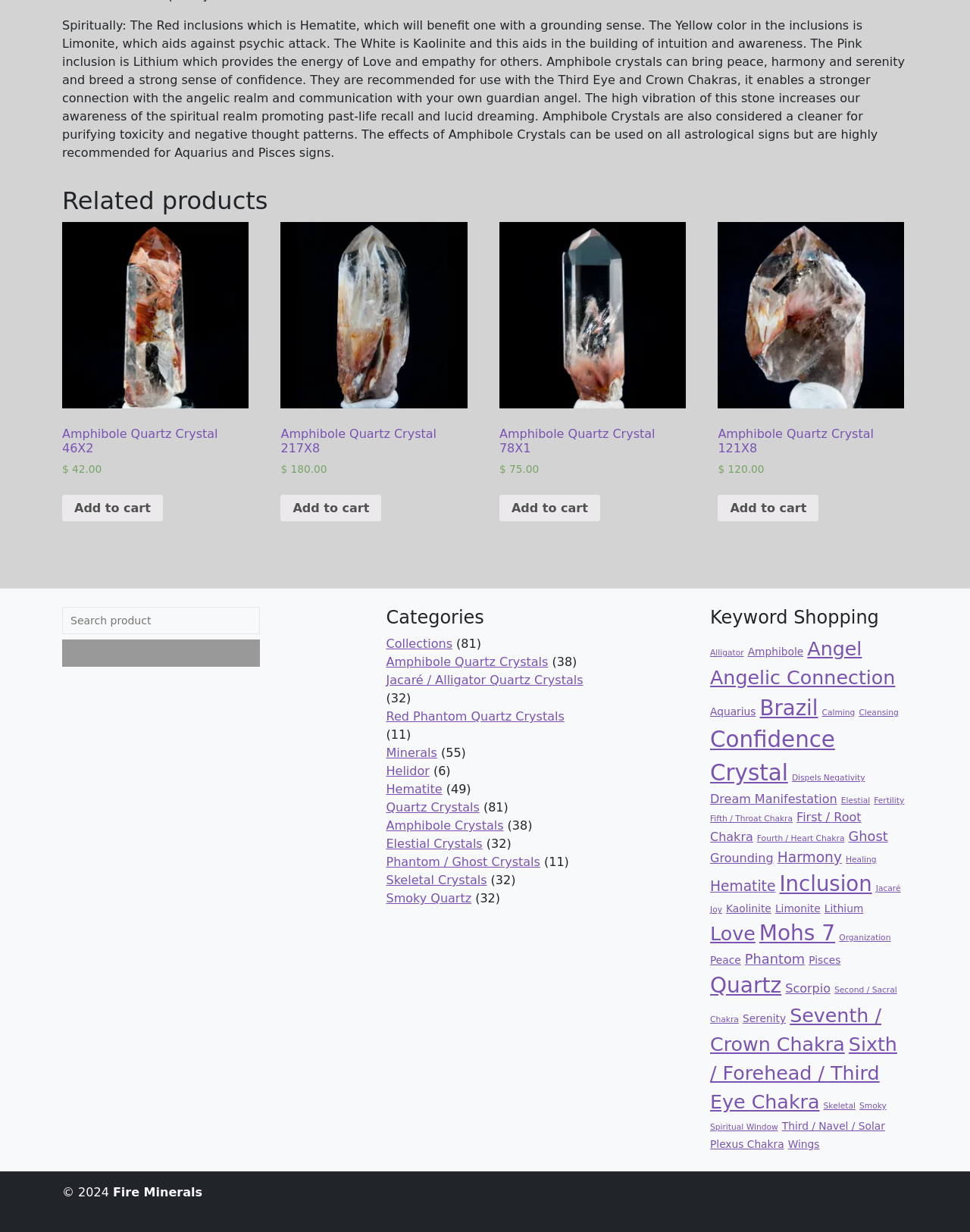What is the function of the search box?
Look at the image and answer with only one word or phrase.

Search products